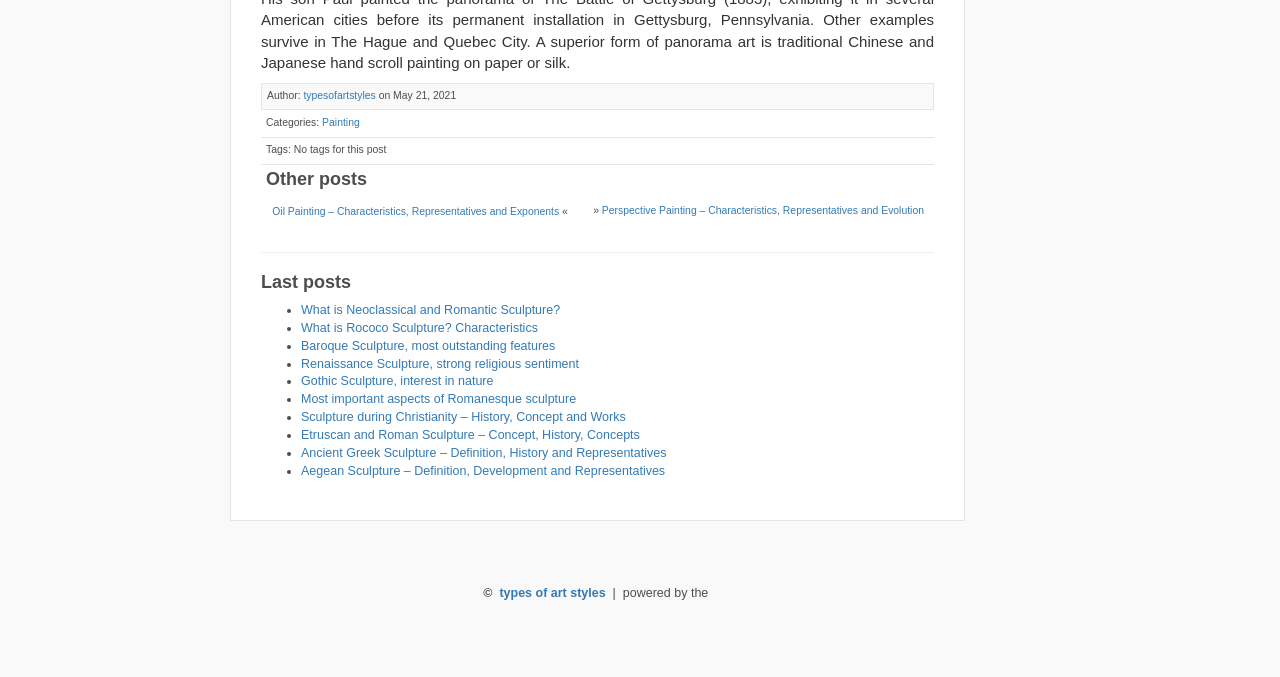Based on the image, give a detailed response to the question: What is the author of this post?

I found the author information in the footer section of the webpage, where it says 'Author: ' followed by a link to 'typesofartstyles'. This suggests that the author of this post is the same entity that is linked to 'typesofartstyles'.